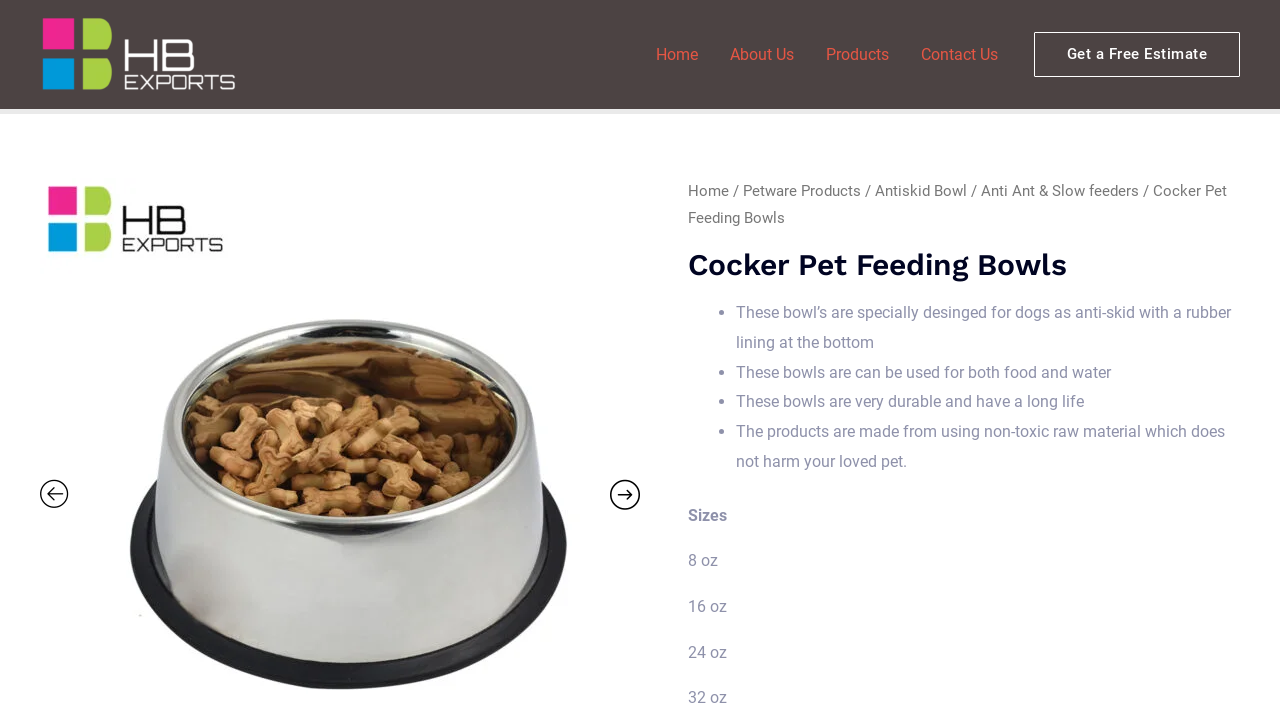Respond with a single word or phrase:
What is the benefit of the rubber lining at the bottom of the bowls?

Anti-skid